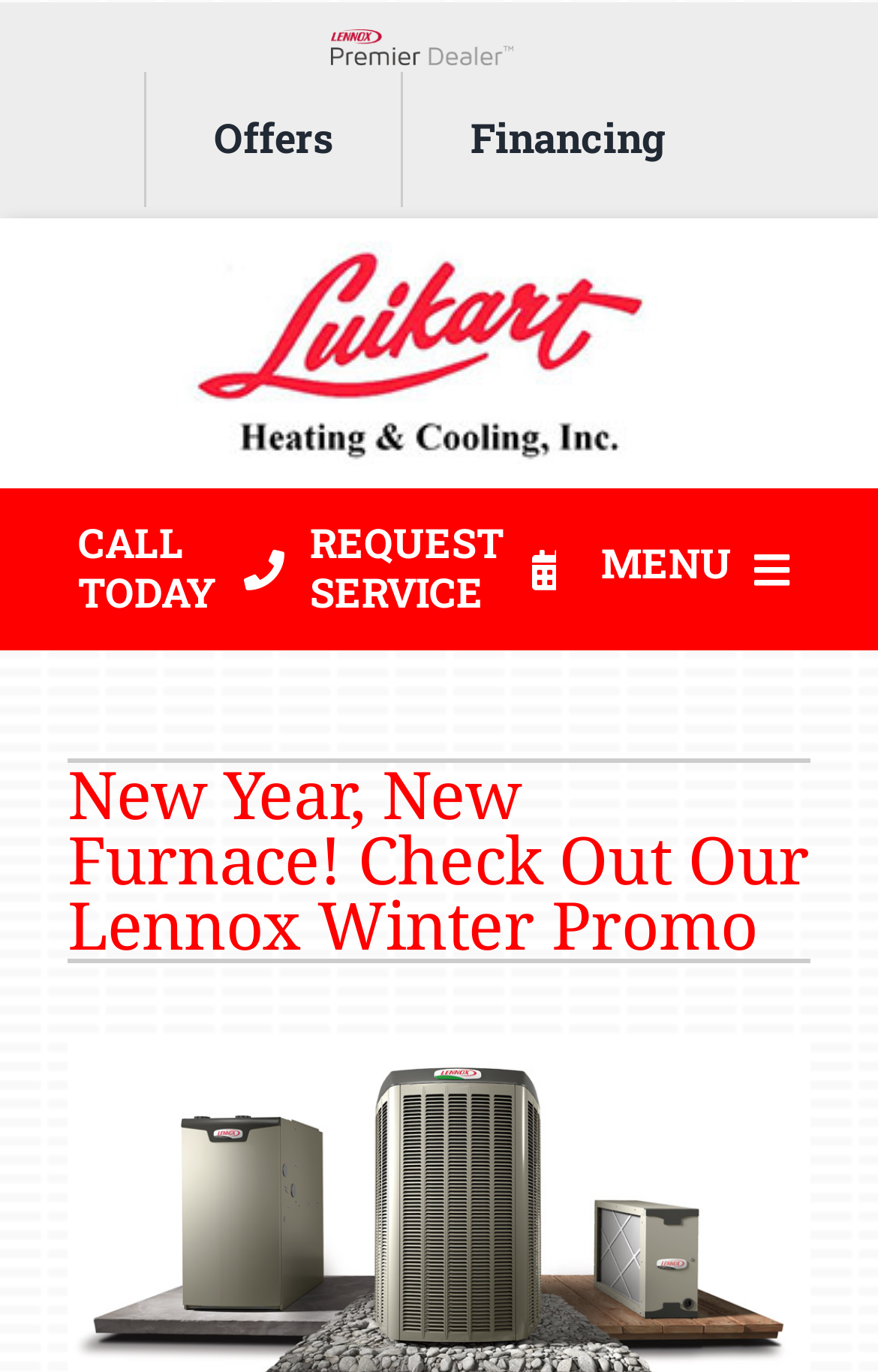Explain the webpage's design and content in an elaborate manner.

The webpage is promoting a winter promotion for Lennox furnaces. At the top, there is a navigation bar with links to "Offers" and "Financing". Below this, there is a logo for Luikart, and two call-to-action links: "CALL TODAY" and "REQUEST SERVICE". 

To the right of these links, there is a main navigation menu with a button labeled "MENU" that can be expanded to reveal more options. The menu includes links to "HVAC Services", "Products", and "Company", each with a corresponding button to open a submenu.

The main content of the page is a heading that reads "New Year, New Furnace! Check Out Our Lennox Winter Promo", which is positioned near the center of the page. Above this heading, there is a static text element that reads "Lennox Network Dealer".